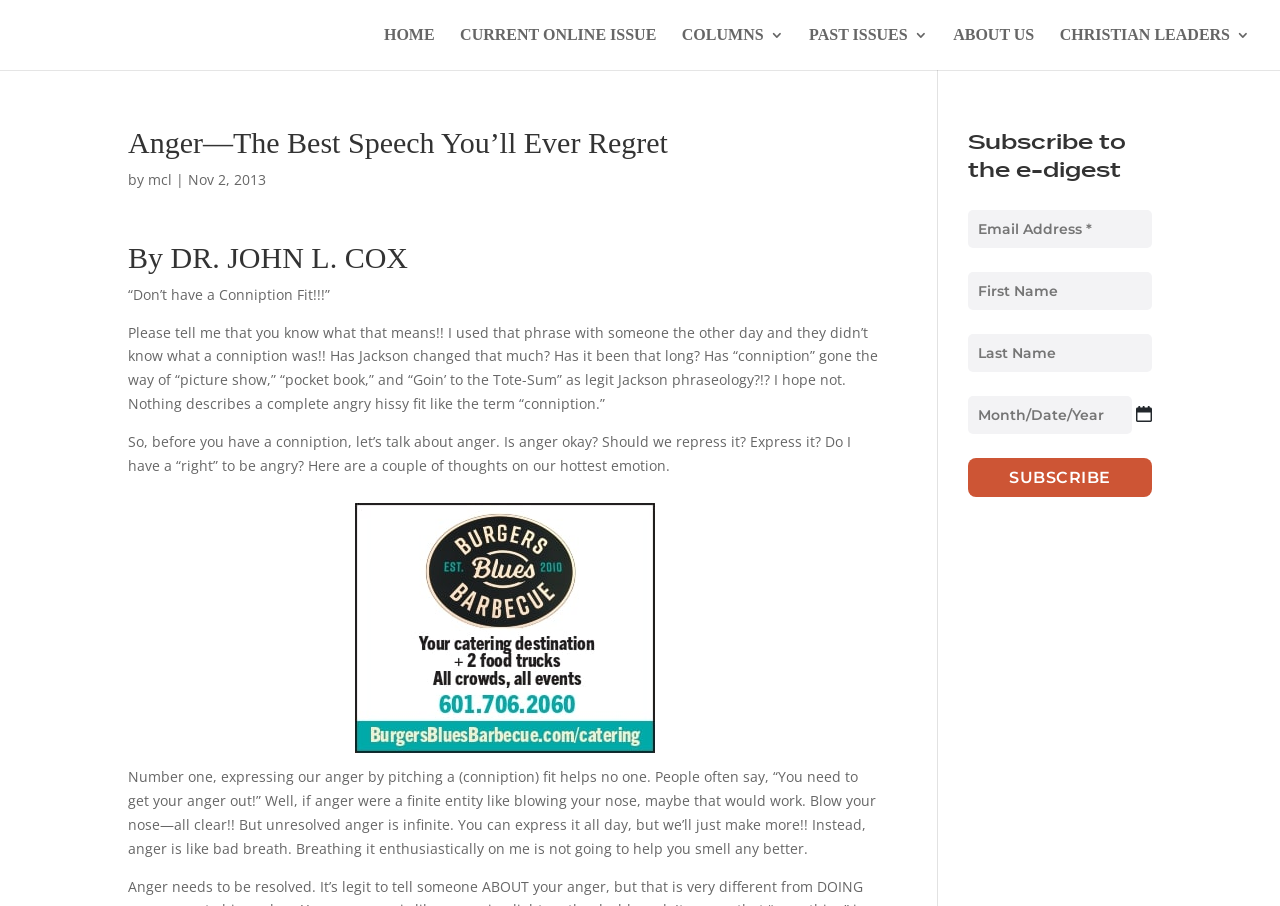Provide a one-word or brief phrase answer to the question:
What is the purpose of the 'Subscribe to the e-digest' section?

To subscribe to the e-digest